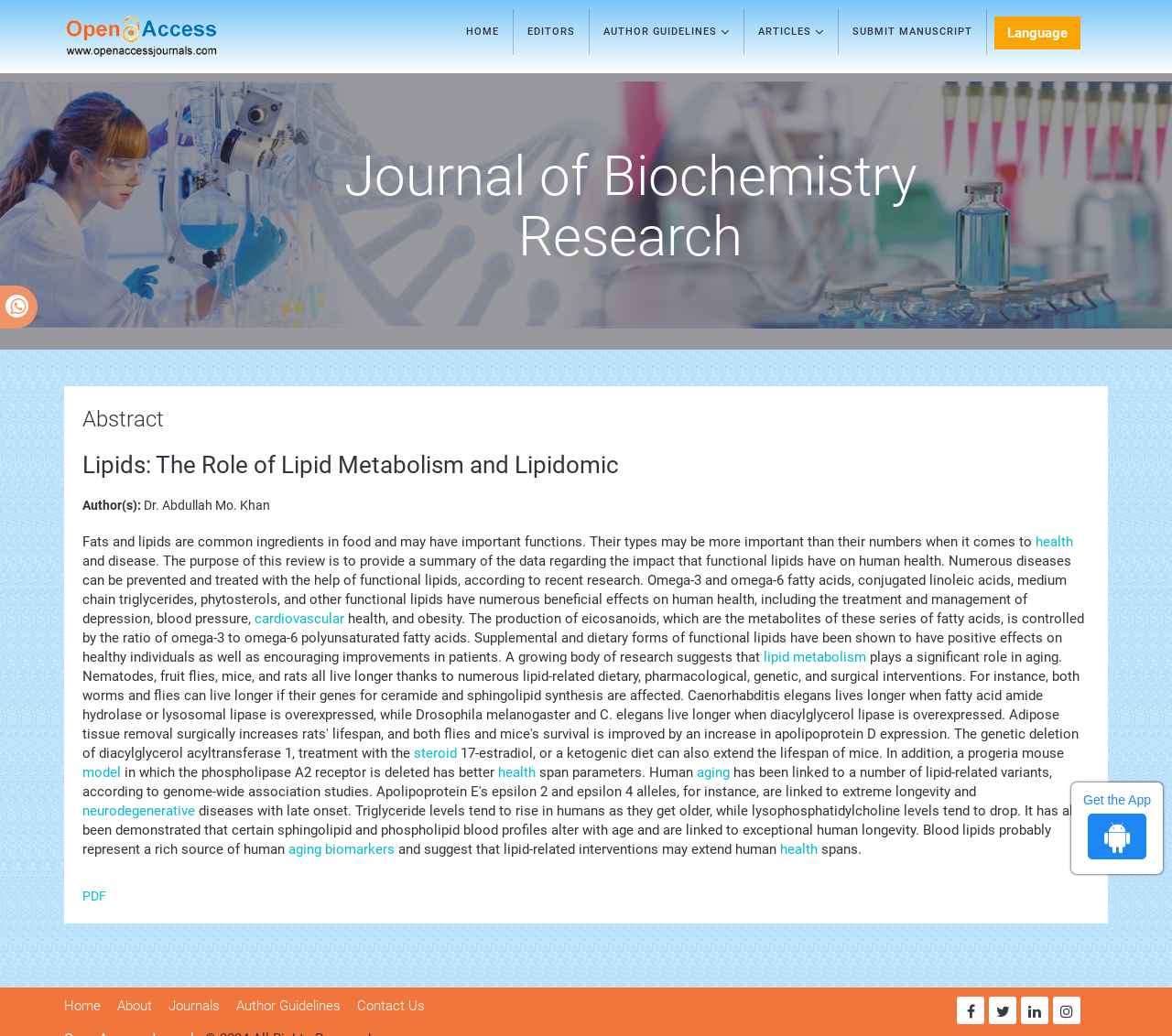Identify and provide the main heading of the webpage.

Lipids: The Role of Lipid Metabolism and Lipidomic